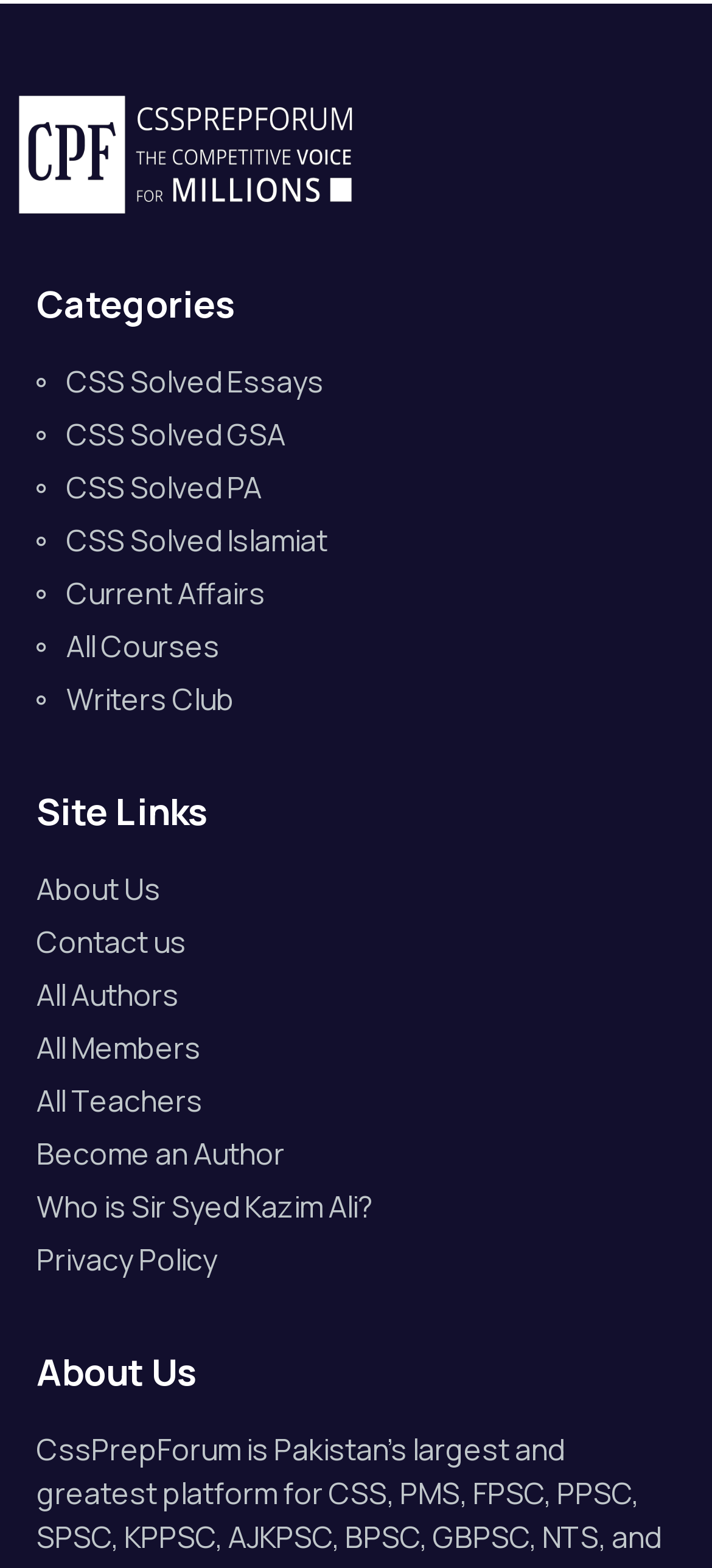What is the name of the person mentioned in one of the links?
Based on the screenshot, provide your answer in one word or phrase.

Sir Syed Kazim Ali